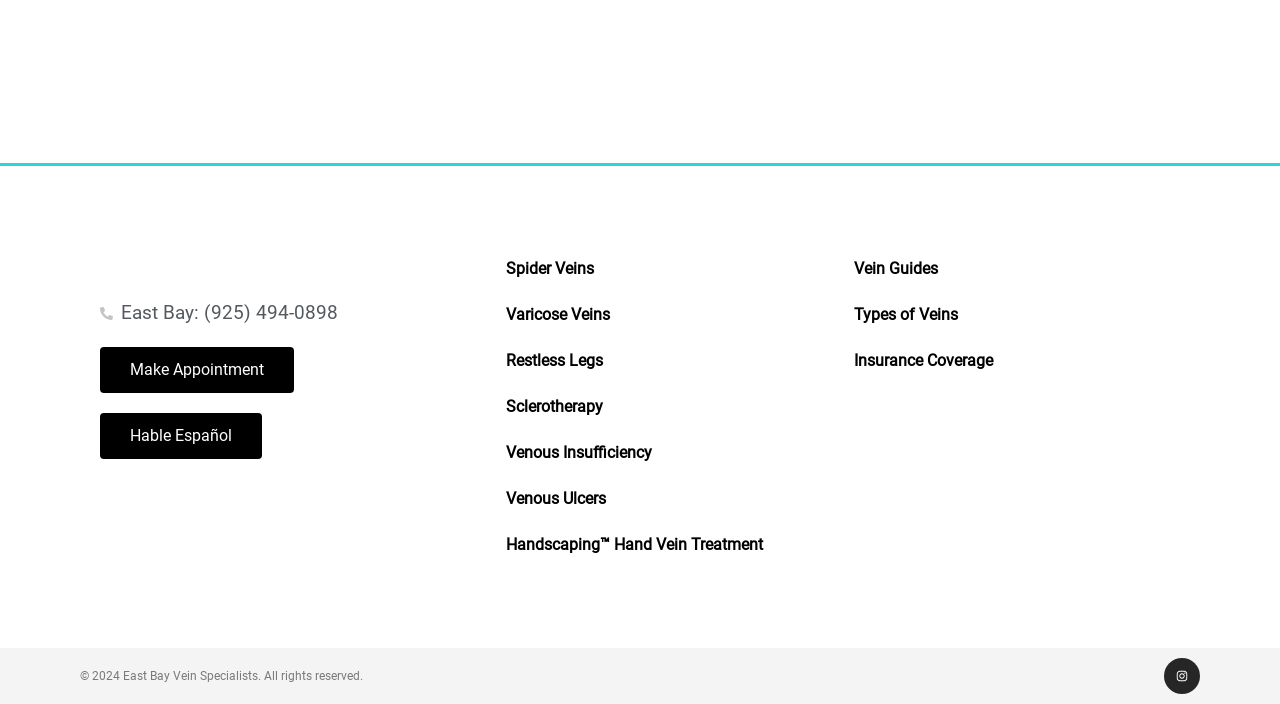Find the bounding box coordinates of the element I should click to carry out the following instruction: "Contact through Instagram".

[0.909, 0.934, 0.938, 0.985]